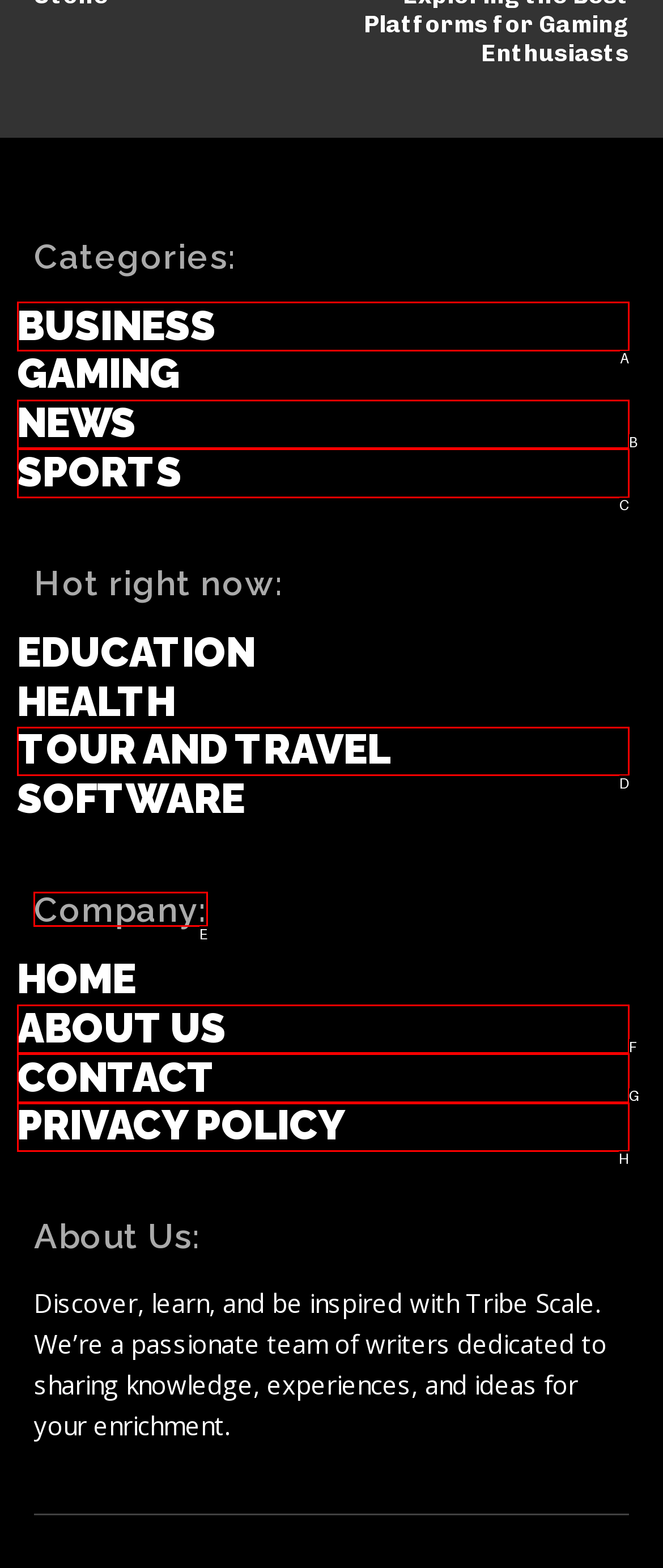Point out the letter of the HTML element you should click on to execute the task: Read about the company
Reply with the letter from the given options.

E